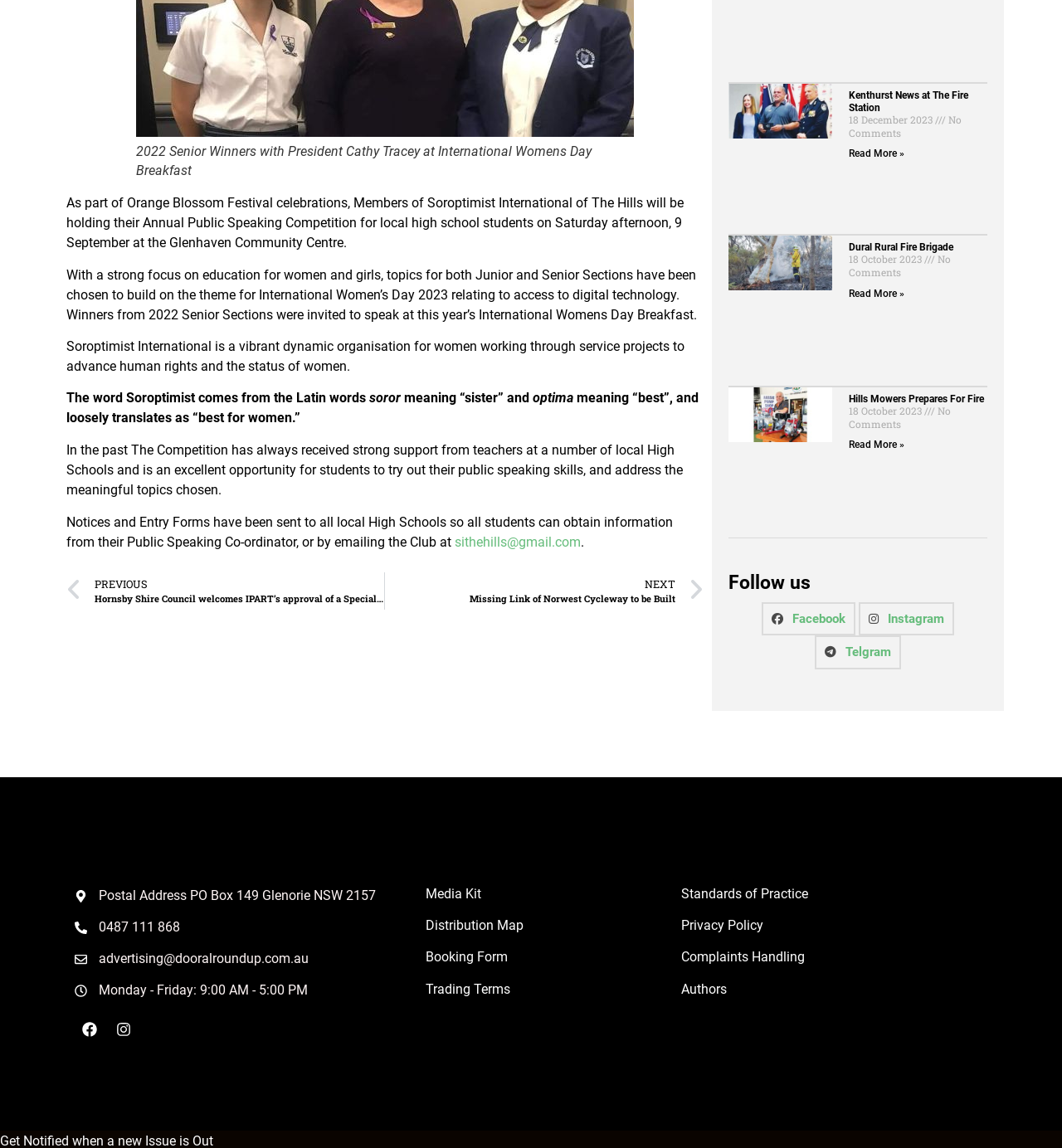Using the given element description, provide the bounding box coordinates (top-left x, top-left y, bottom-right x, bottom-right y) for the corresponding UI element in the screenshot: Standards of Practice

[0.641, 0.771, 0.761, 0.785]